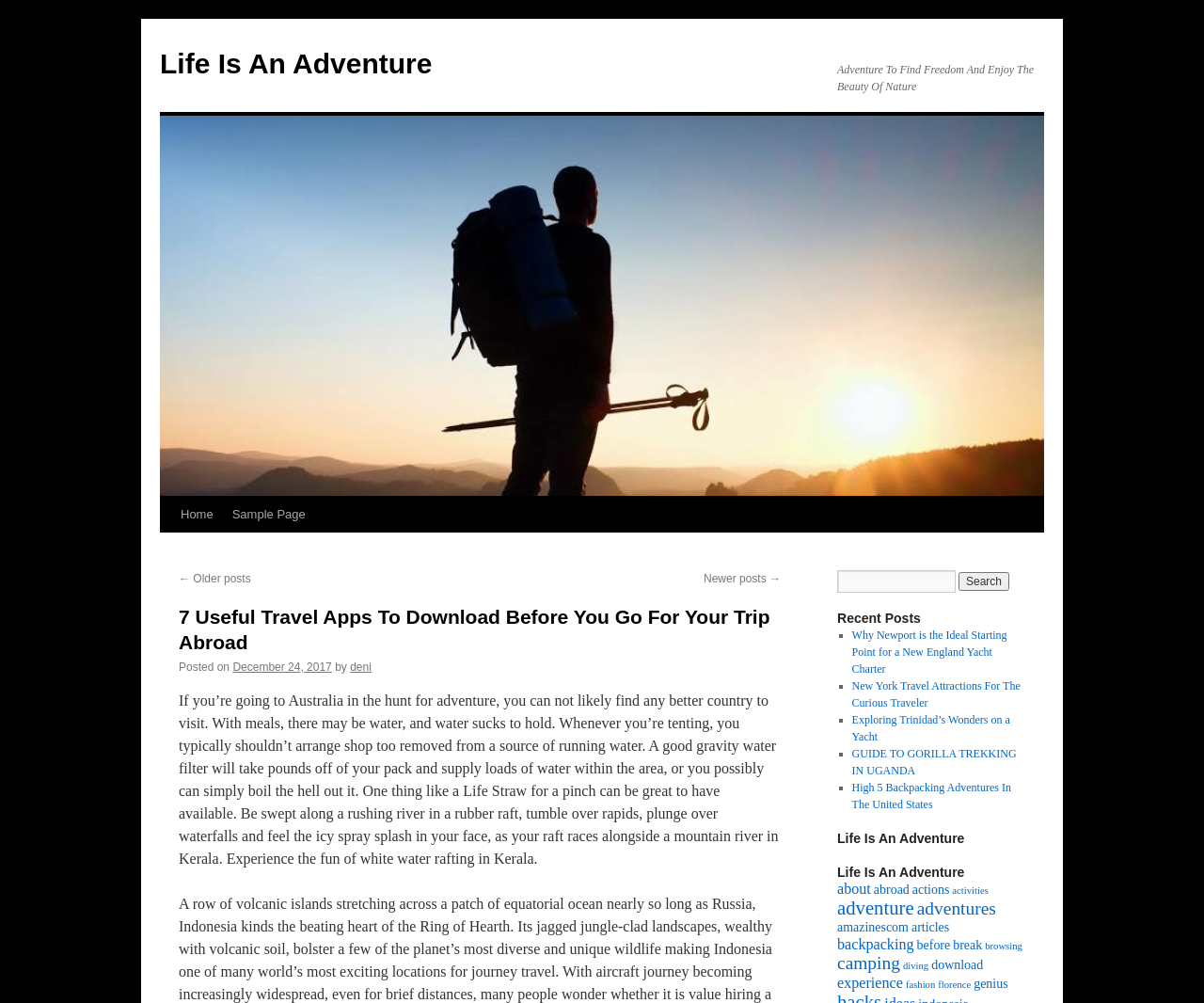Identify the bounding box coordinates necessary to click and complete the given instruction: "Search for something".

[0.695, 0.568, 0.852, 0.591]